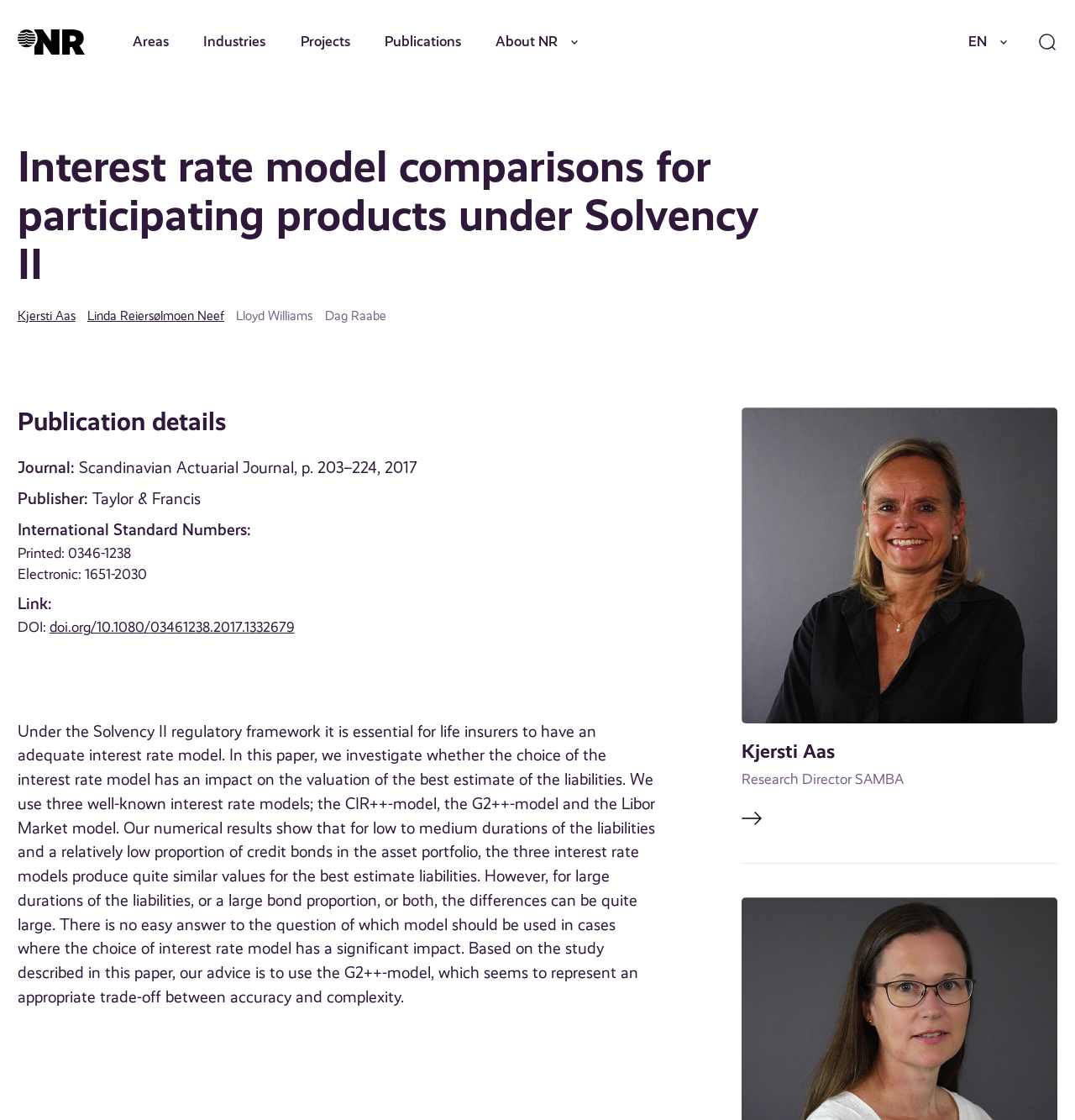Ascertain the bounding box coordinates for the UI element detailed here: "Social responsibility". The coordinates should be provided as [left, top, right, bottom] with each value being a float between 0 and 1.

[0.461, 0.329, 0.601, 0.348]